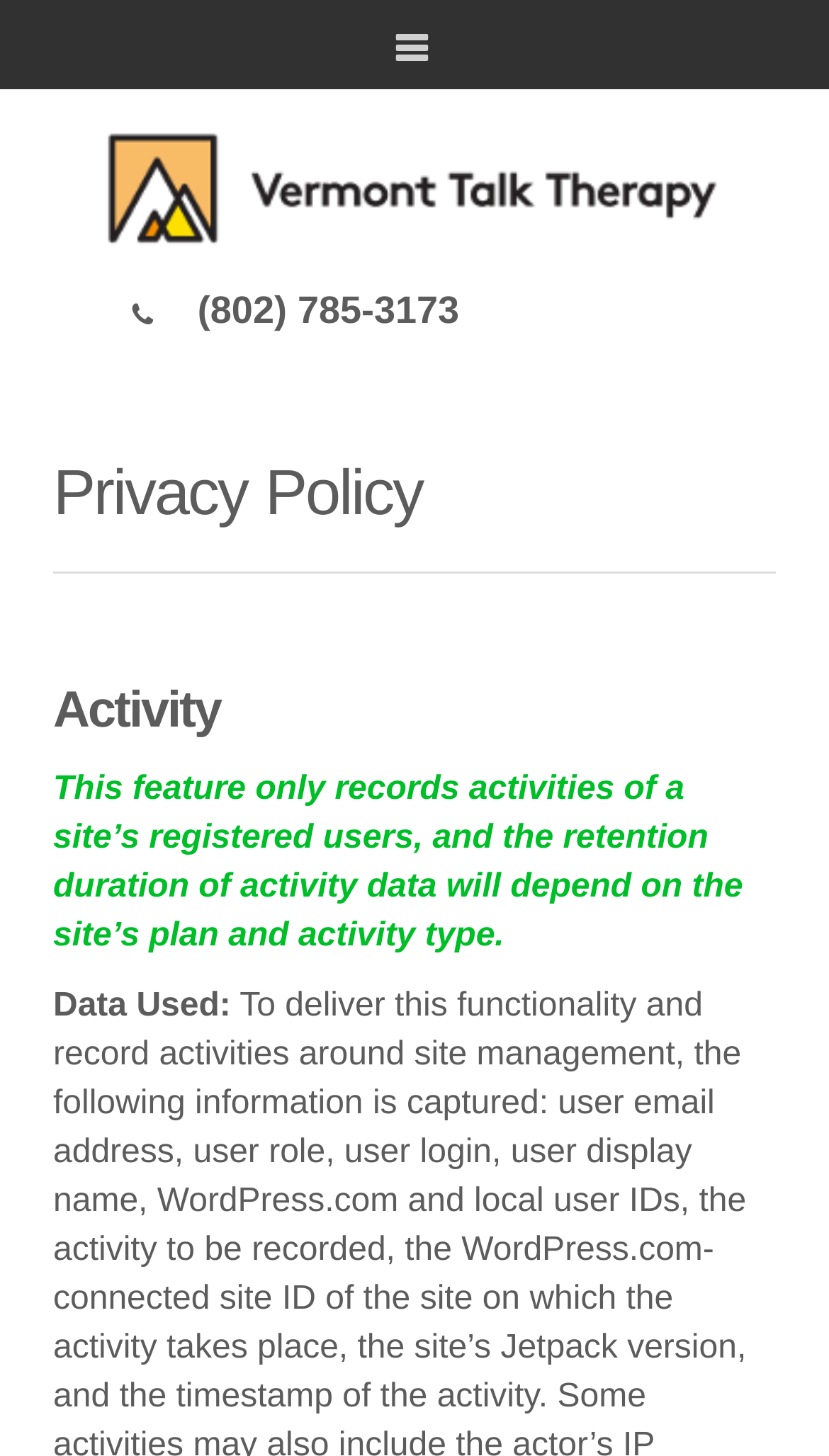What is the purpose of the activity feature?
Answer with a single word or short phrase according to what you see in the image.

Records activities of registered users